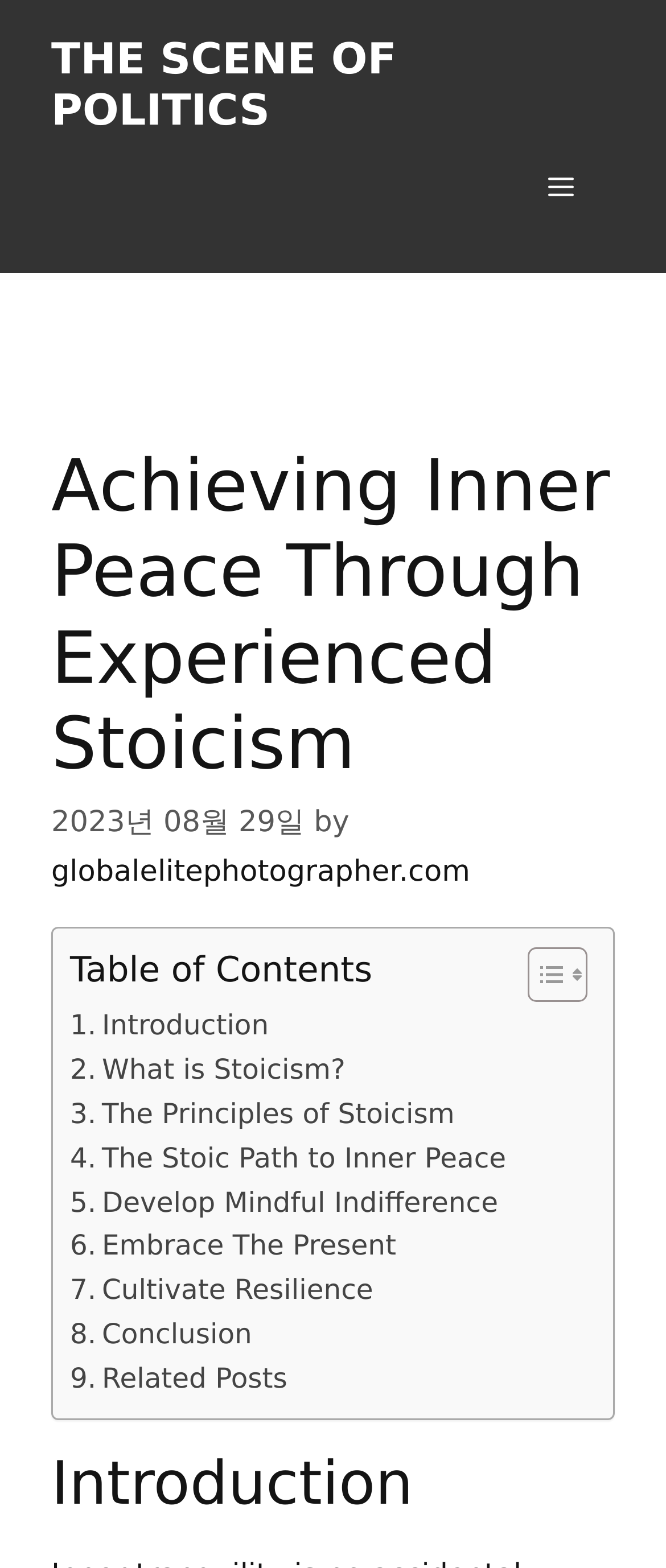Elaborate on the information and visuals displayed on the webpage.

This webpage is about achieving inner peace through experienced Stoicism. At the top, there is a banner that spans the entire width of the page, containing a link to "THE SCENE OF POLITICS". To the right of the banner, there is a navigation menu toggle button labeled "Menu". 

Below the banner, there is a header section that takes up most of the page width. It contains a heading that reads "Achieving Inner Peace Through Experienced Stoicism", followed by a timestamp "2023년 08월 29일" and a link to "globalelitephotographer.com". 

Underneath the header section, there is a table of contents section that takes up most of the page width. It has a heading "Table of Contents" and a toggle button to the right. The table of contents lists 9 sections, including "Introduction", "What is Stoicism?", "The Principles of Stoicism", and so on, each with a corresponding link. 

Below the table of contents, there is a main content section that starts with a heading "Introduction". The content of this section is not provided in the accessibility tree.